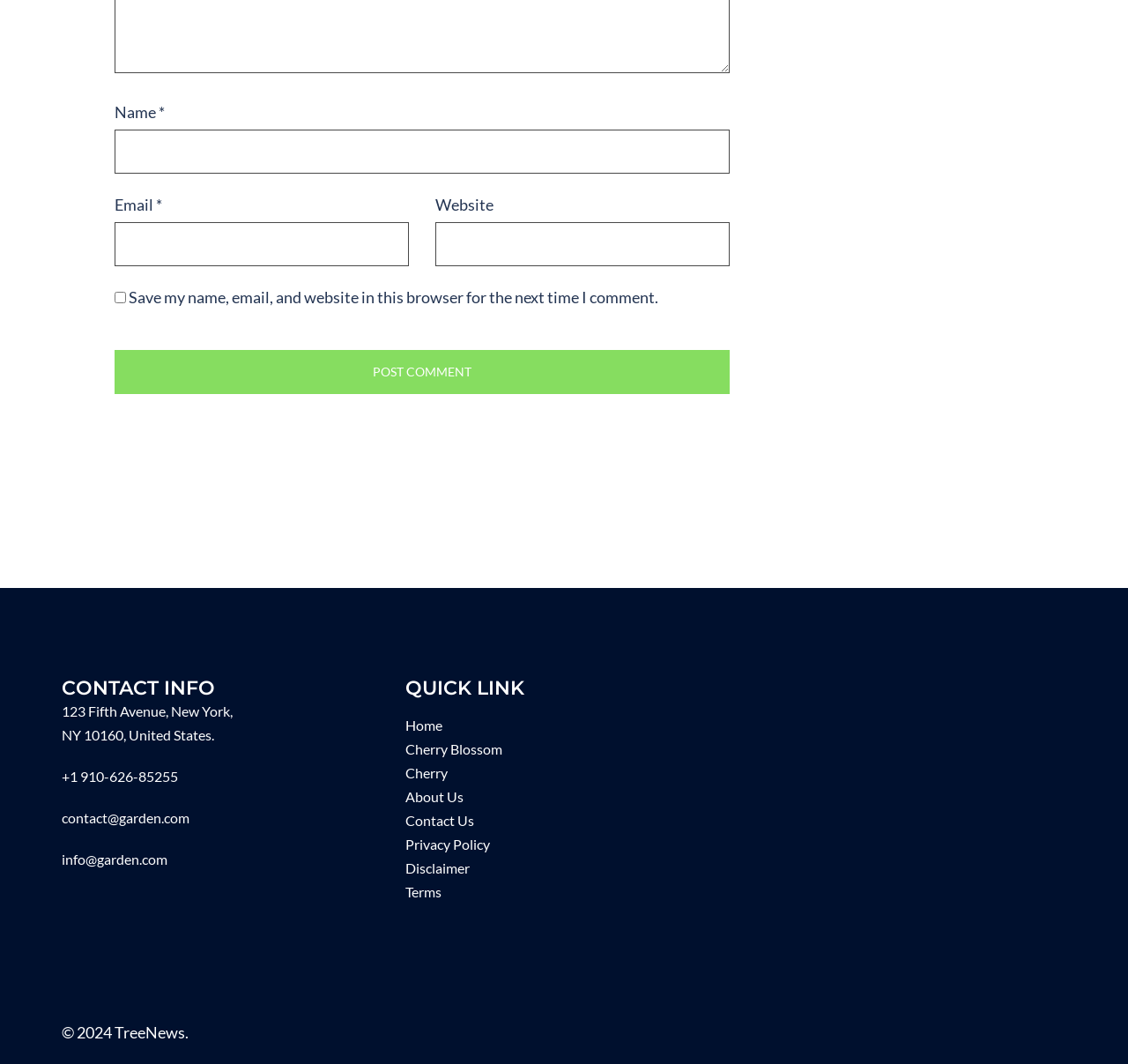What is the phone number of the contact?
Please respond to the question thoroughly and include all relevant details.

The contact information section displays the phone number '+1 910-626-85255' which suggests that this is the phone number of the contact.